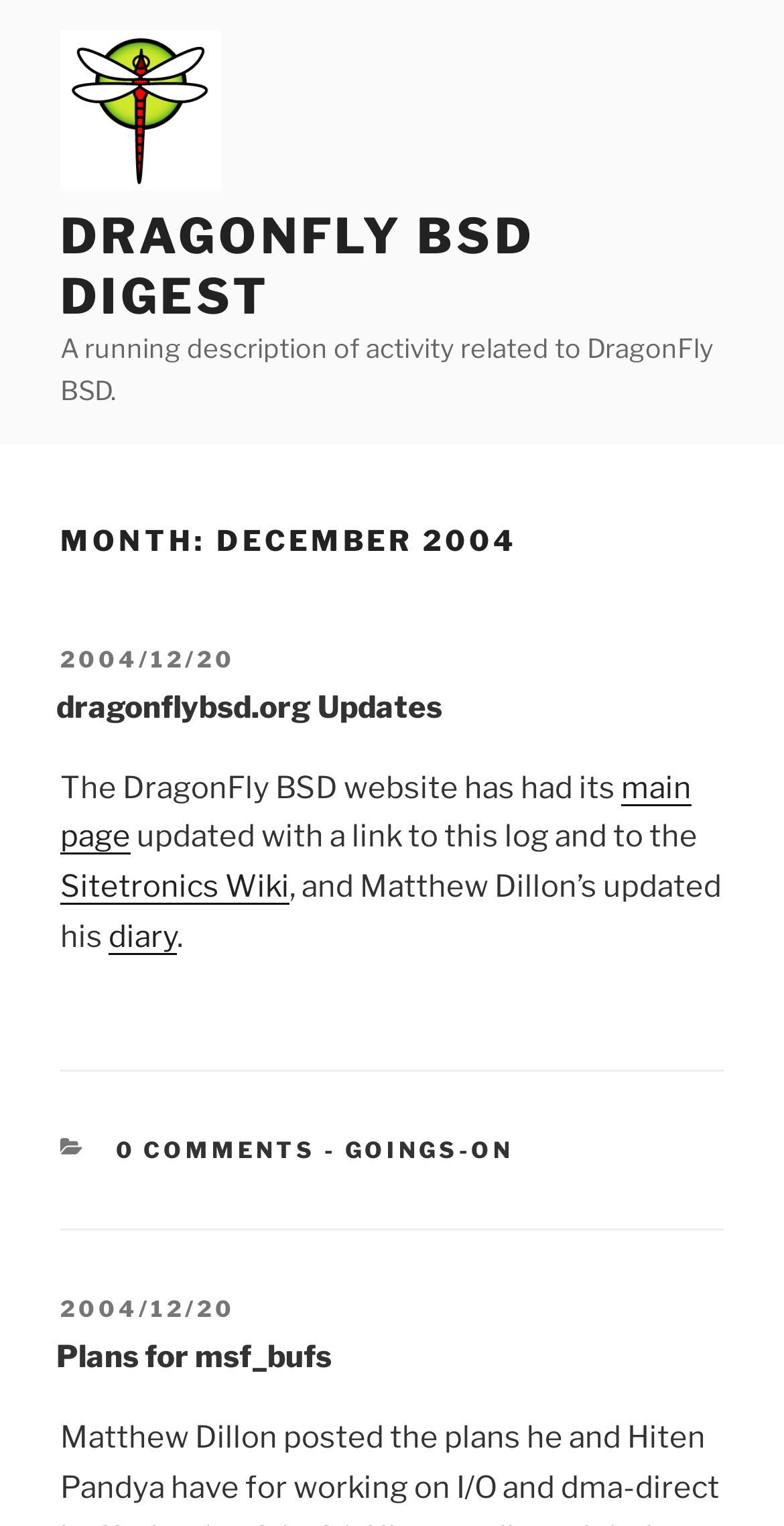Provide the bounding box coordinates for the area that should be clicked to complete the instruction: "View all articles".

None